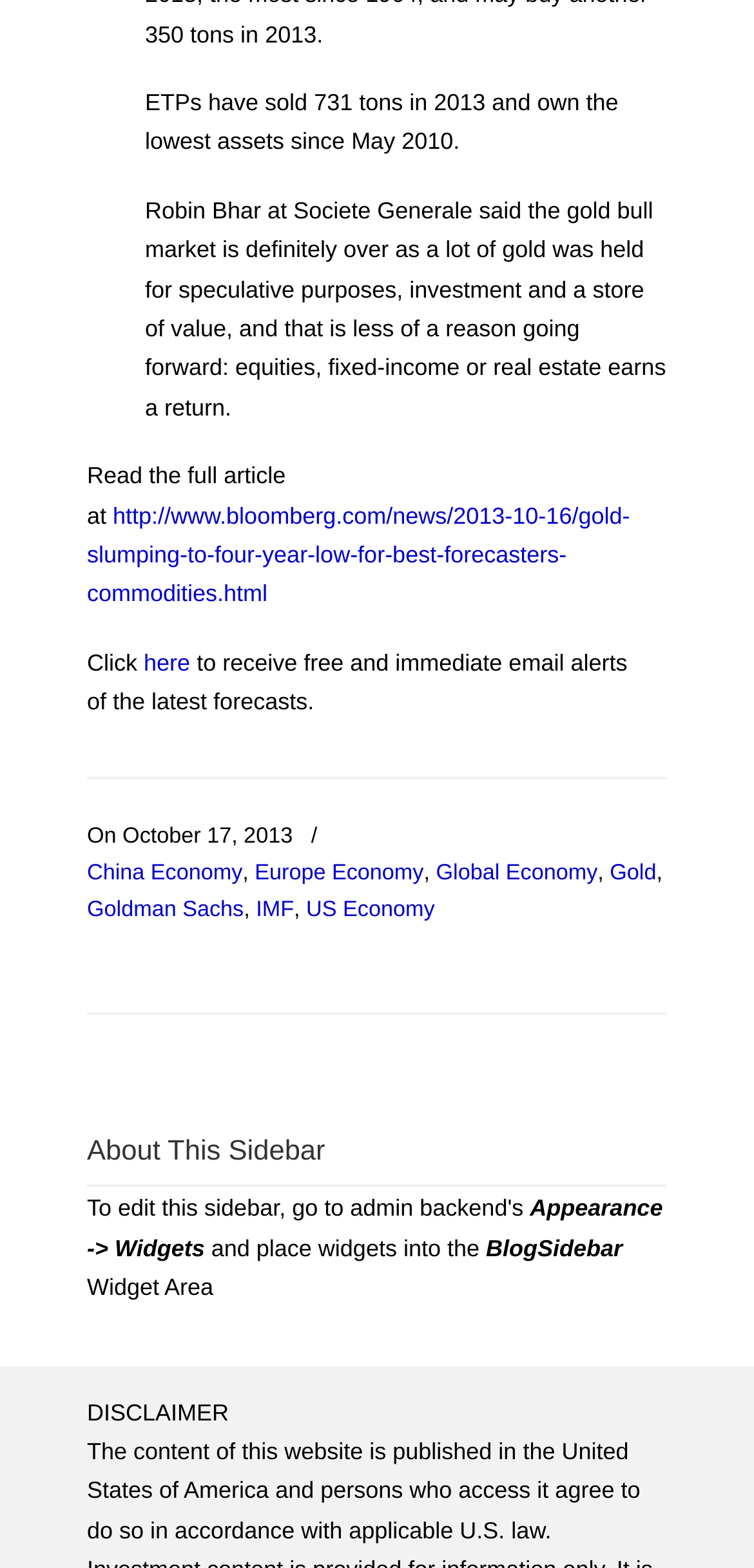Identify the bounding box coordinates for the region of the element that should be clicked to carry out the instruction: "Read the full article". The bounding box coordinates should be four float numbers between 0 and 1, i.e., [left, top, right, bottom].

[0.115, 0.32, 0.835, 0.387]